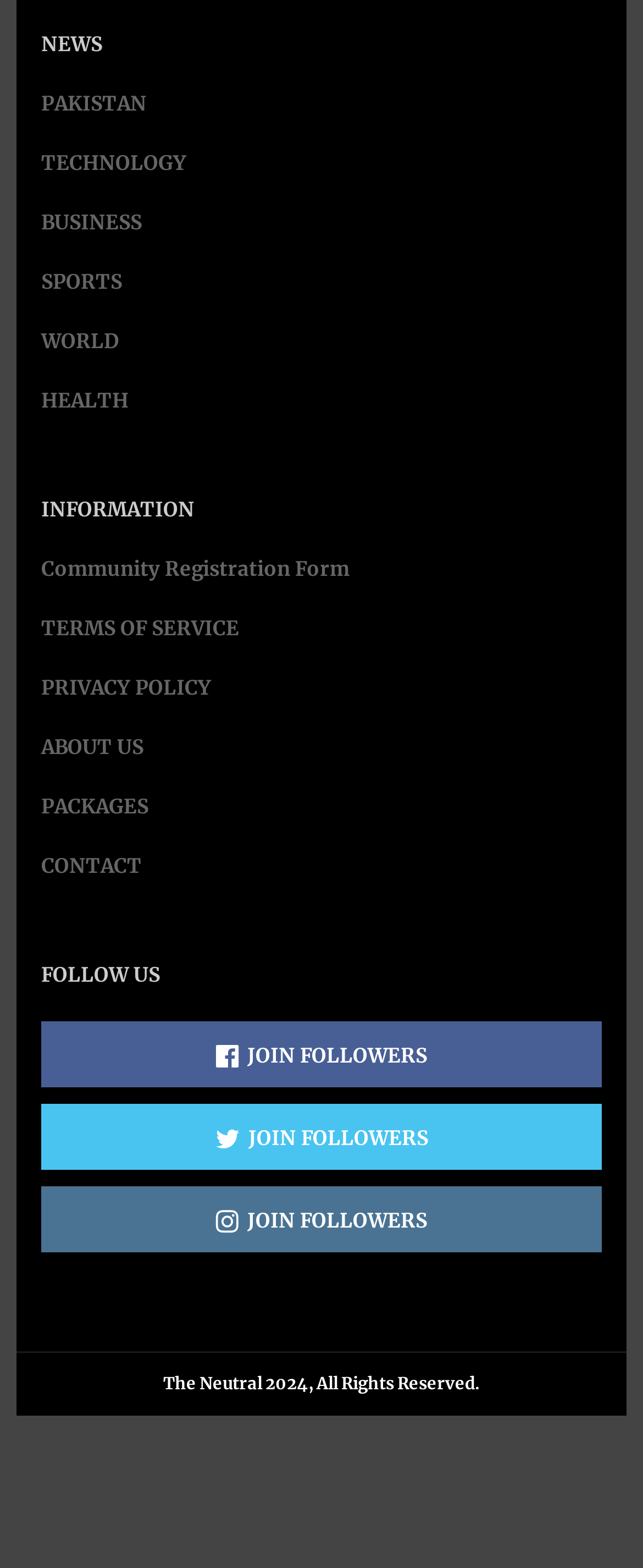Pinpoint the bounding box coordinates of the element you need to click to execute the following instruction: "Click on NEWS". The bounding box should be represented by four float numbers between 0 and 1, in the format [left, top, right, bottom].

[0.064, 0.02, 0.936, 0.037]